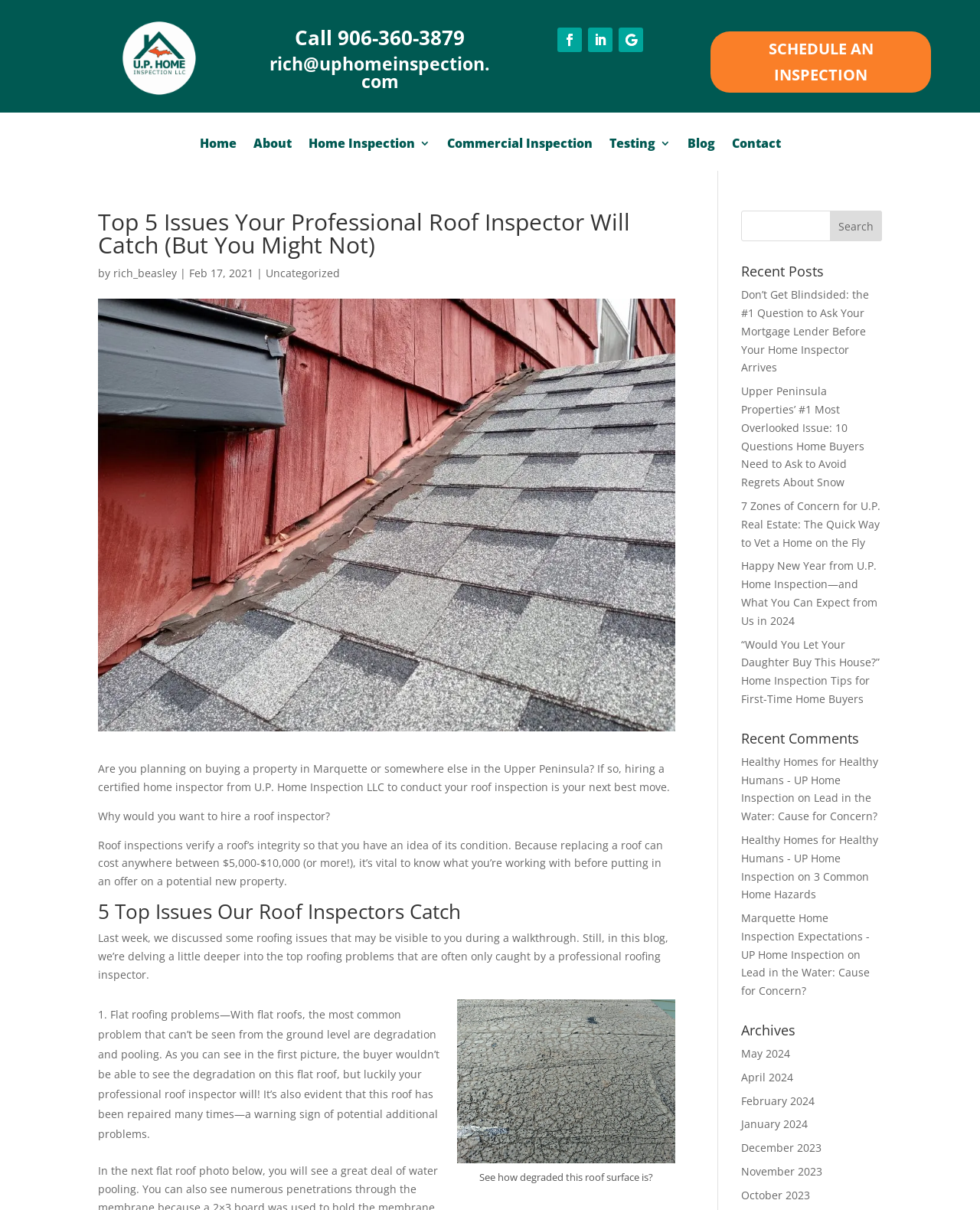Specify the bounding box coordinates of the area to click in order to follow the given instruction: "Go to the home page."

[0.204, 0.114, 0.241, 0.141]